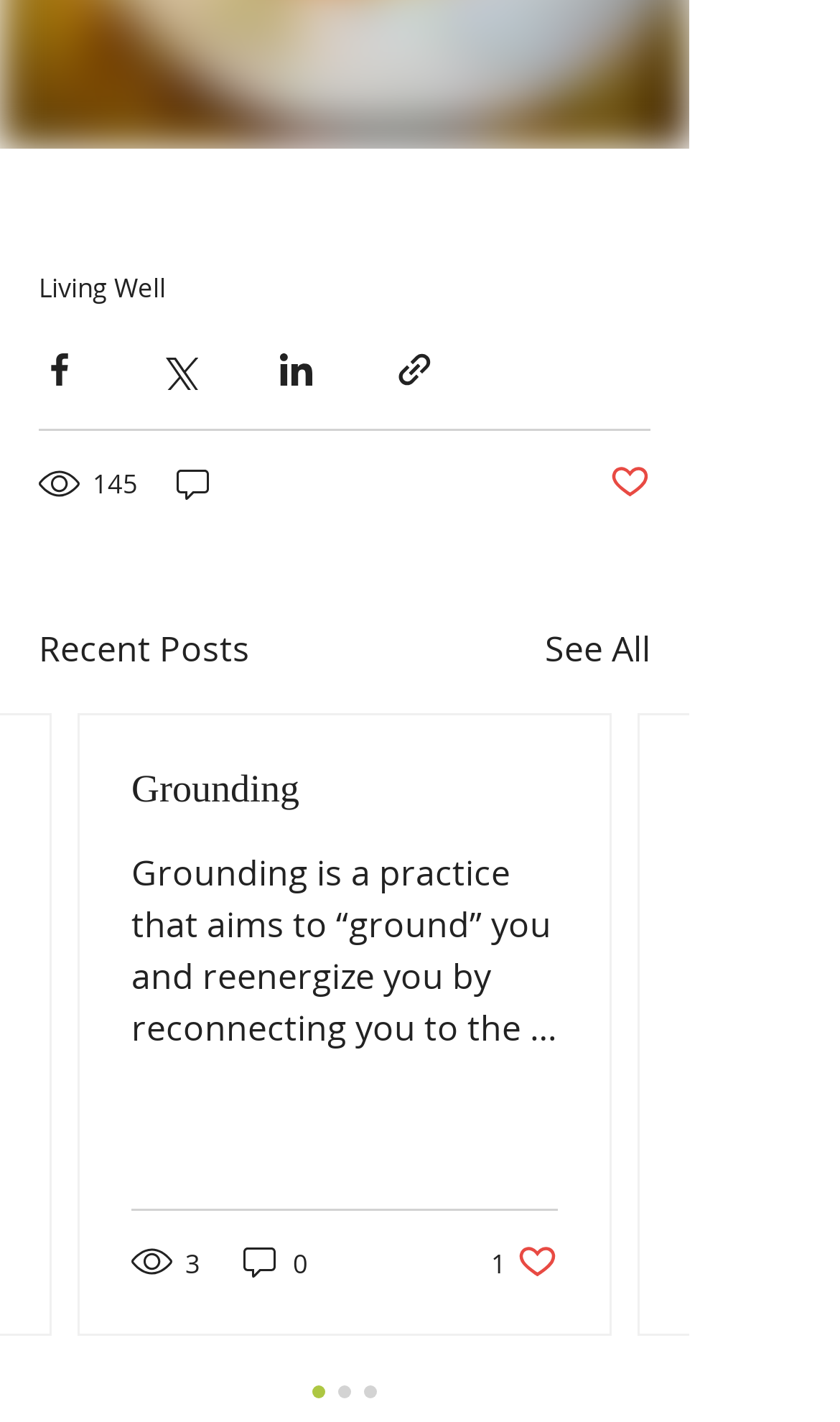Locate the bounding box coordinates of the area to click to fulfill this instruction: "Click on the 'Grounding' link". The bounding box should be presented as four float numbers between 0 and 1, in the order [left, top, right, bottom].

[0.156, 0.54, 0.664, 0.571]